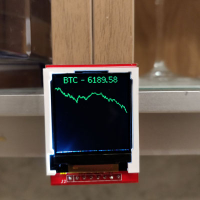What type of project is the device part of?
Please give a detailed and elaborate answer to the question based on the image.

The device appears to be part of a home automation or Internet of Things (IoT) project, as it is mounted on a shelf in a home setting and is used to monitor cryptocurrency values directly from a personal space.